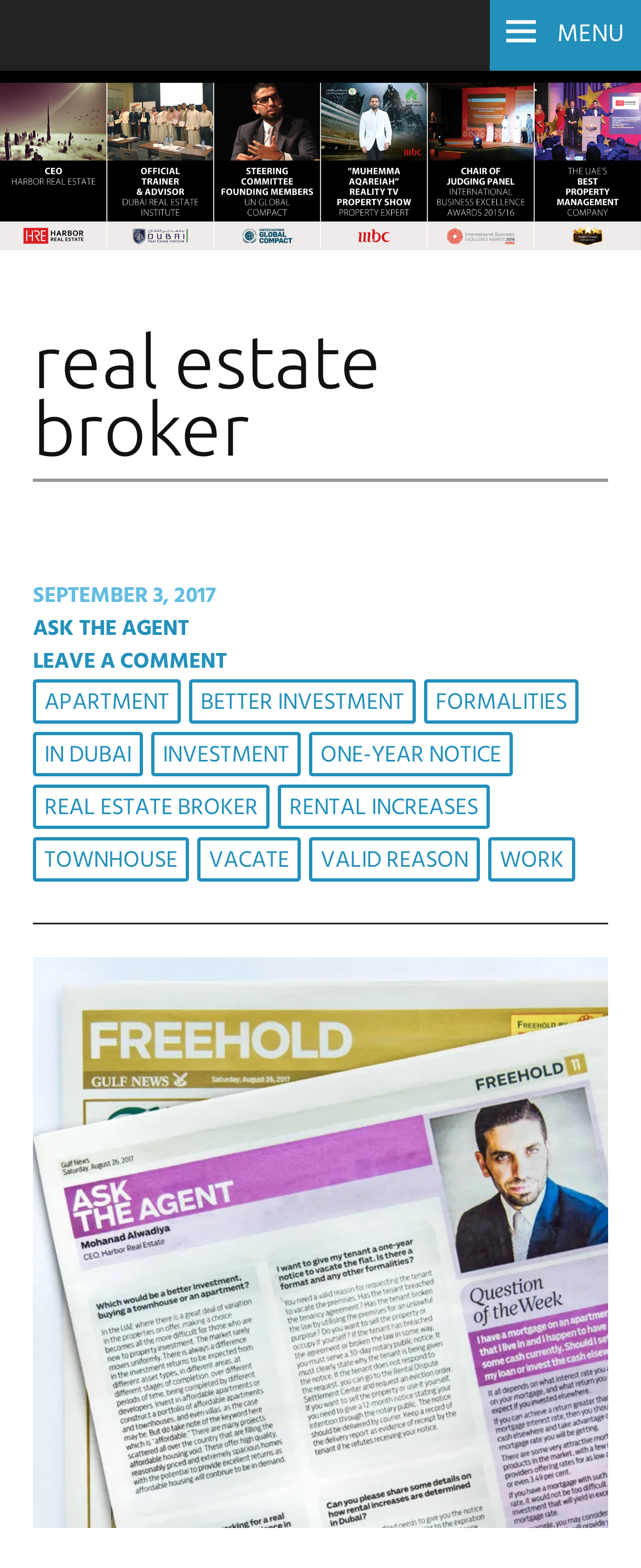Please mark the clickable region by giving the bounding box coordinates needed to complete this instruction: "browse REAL ESTATE BROKER link".

[0.051, 0.501, 0.421, 0.529]